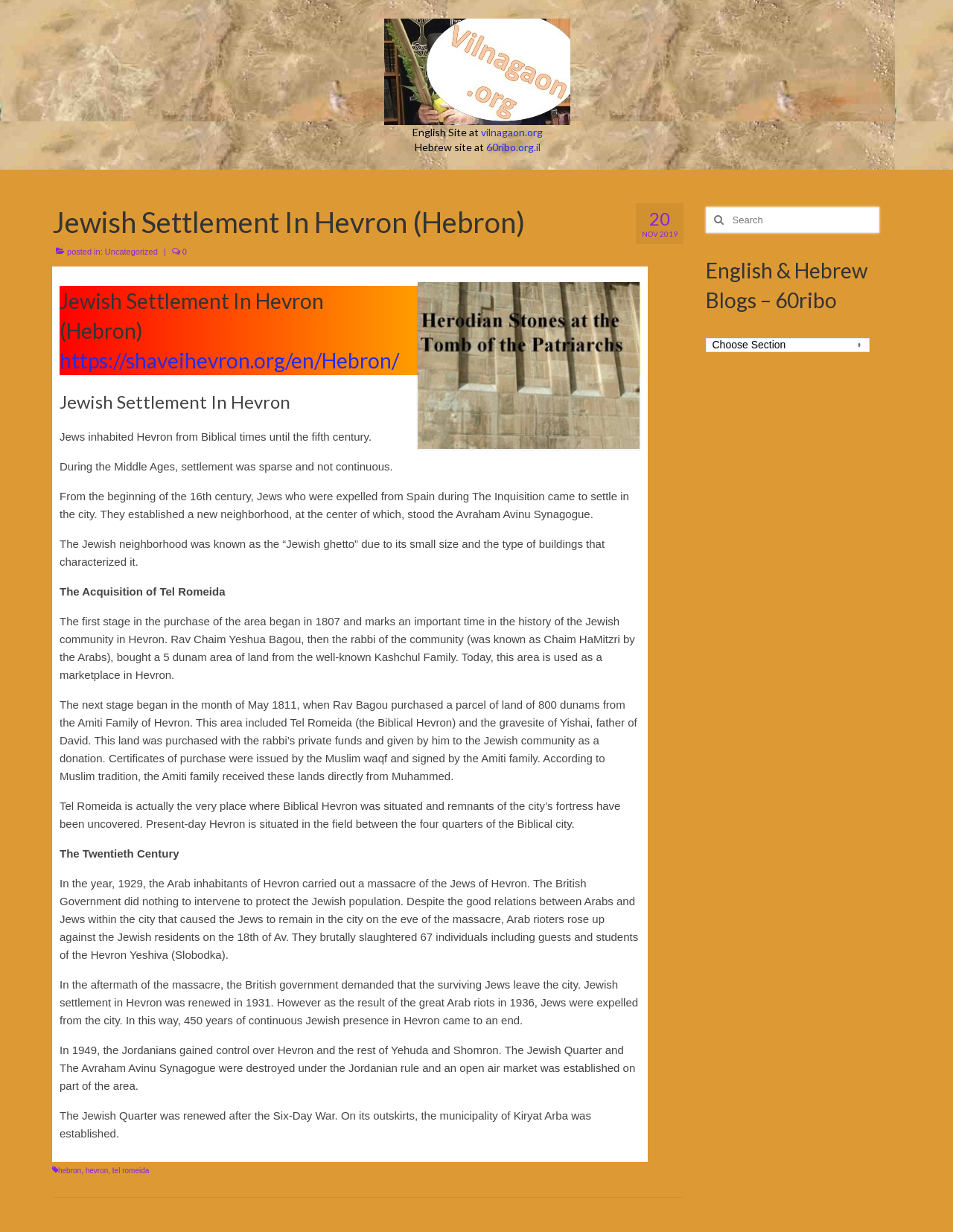How many individuals were brutally slaughtered in the 1929 massacre of the Jews of Hevron?
Please provide a single word or phrase answer based on the image.

67